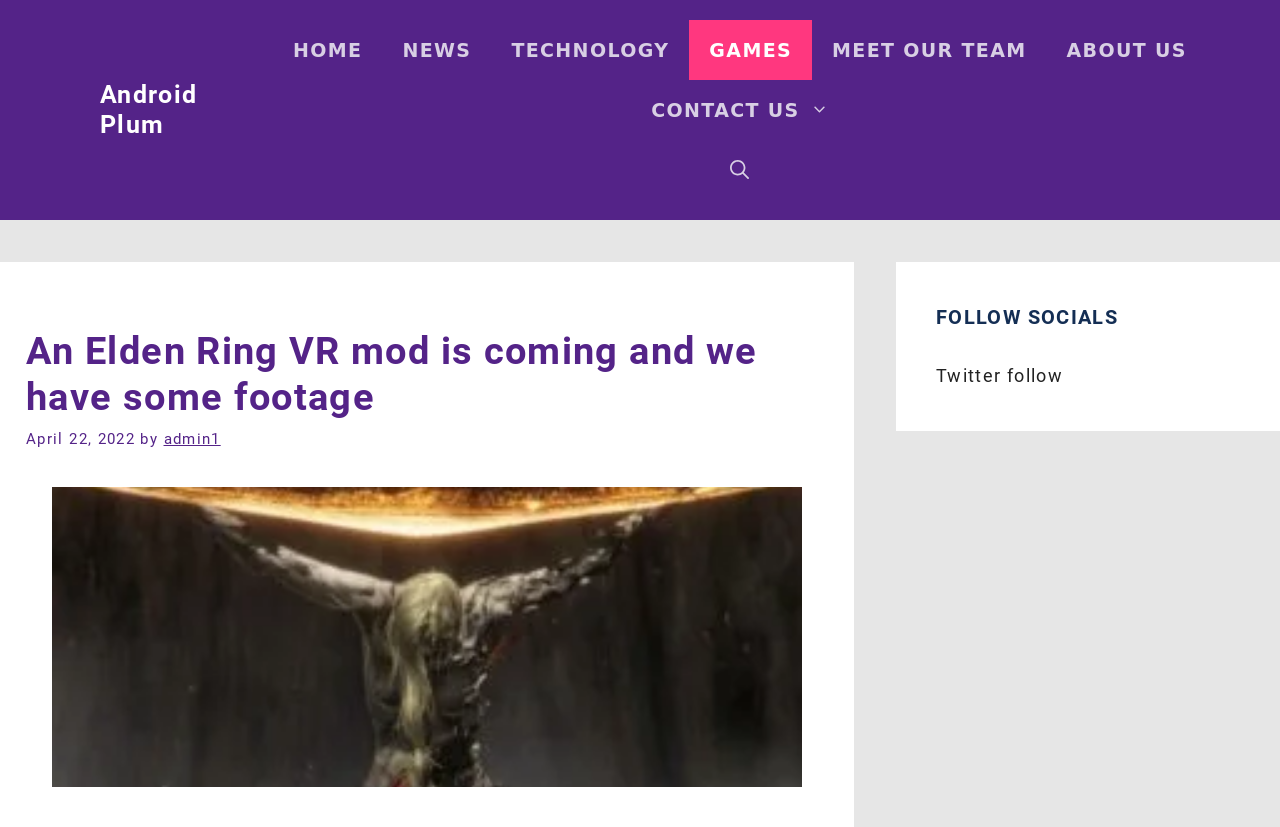Can you extract the headline from the webpage for me?

An Elden Ring VR mod is coming and we have some footage